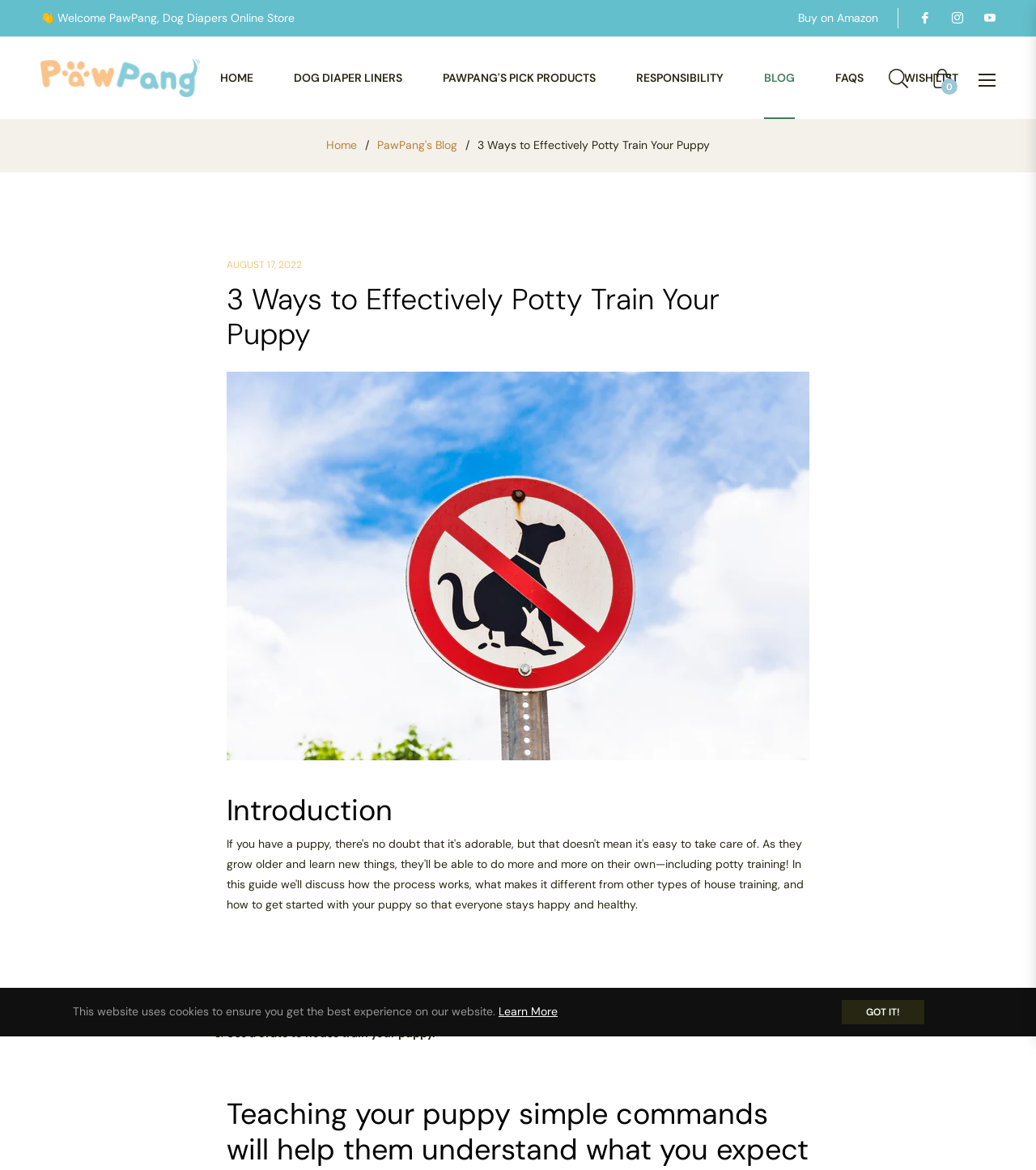What is the date of the blog post?
Please provide a single word or phrase answer based on the image.

AUGUST 17, 2022